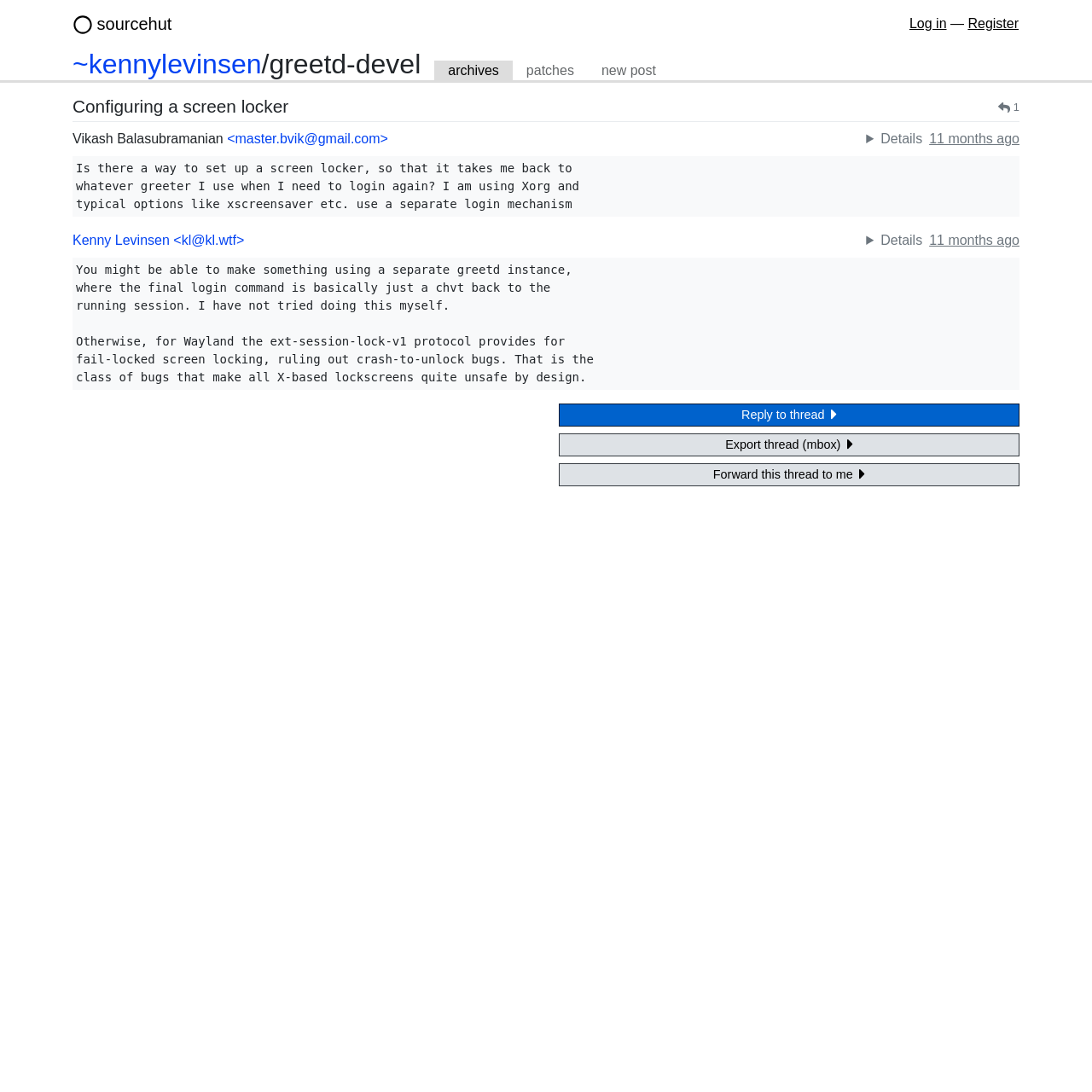Can you show the bounding box coordinates of the region to click on to complete the task described in the instruction: "log in to the system"?

[0.833, 0.015, 0.867, 0.028]